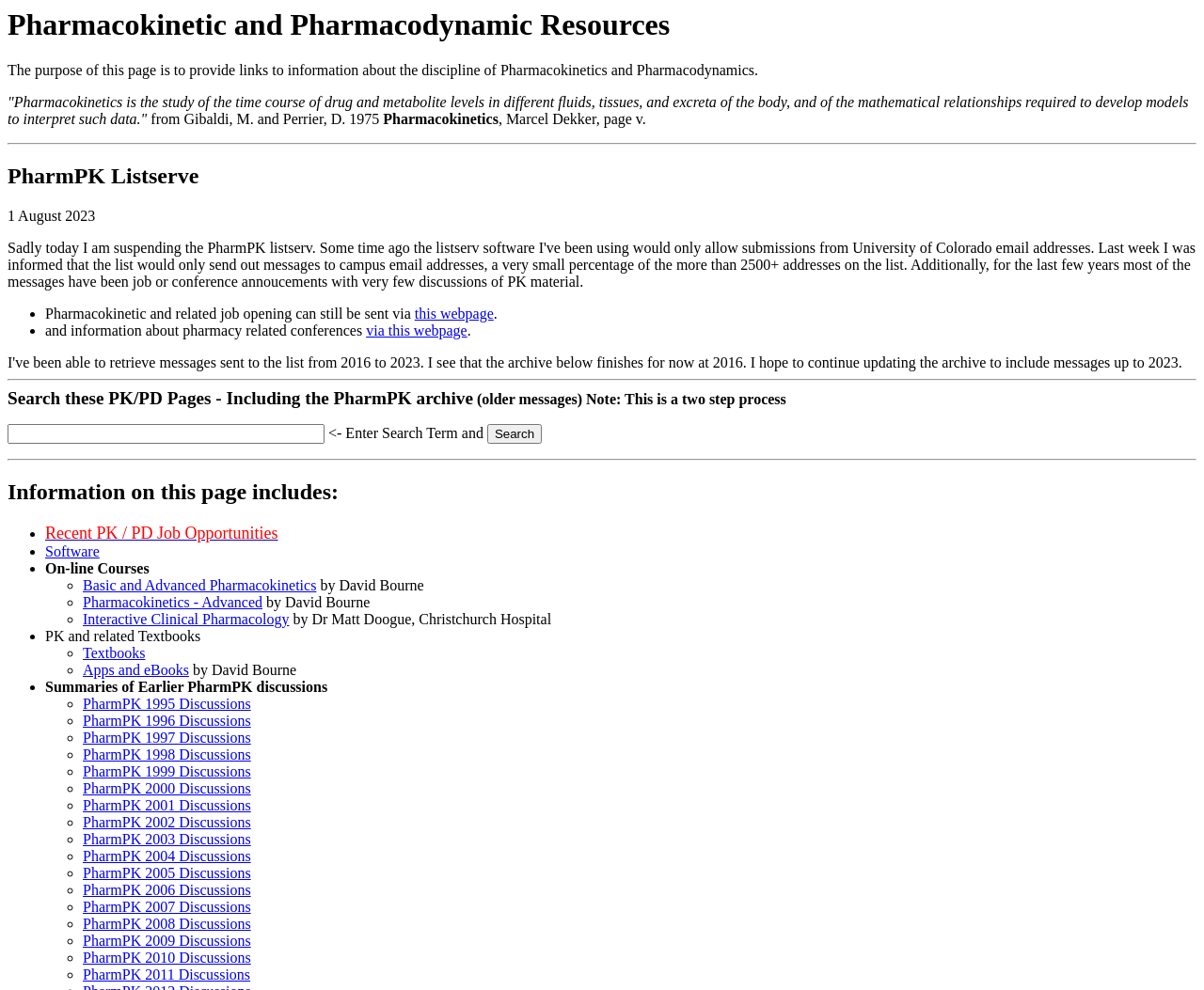Please identify the coordinates of the bounding box for the clickable region that will accomplish this instruction: "Browse software related to pharmacokinetics".

[0.038, 0.549, 0.083, 0.565]